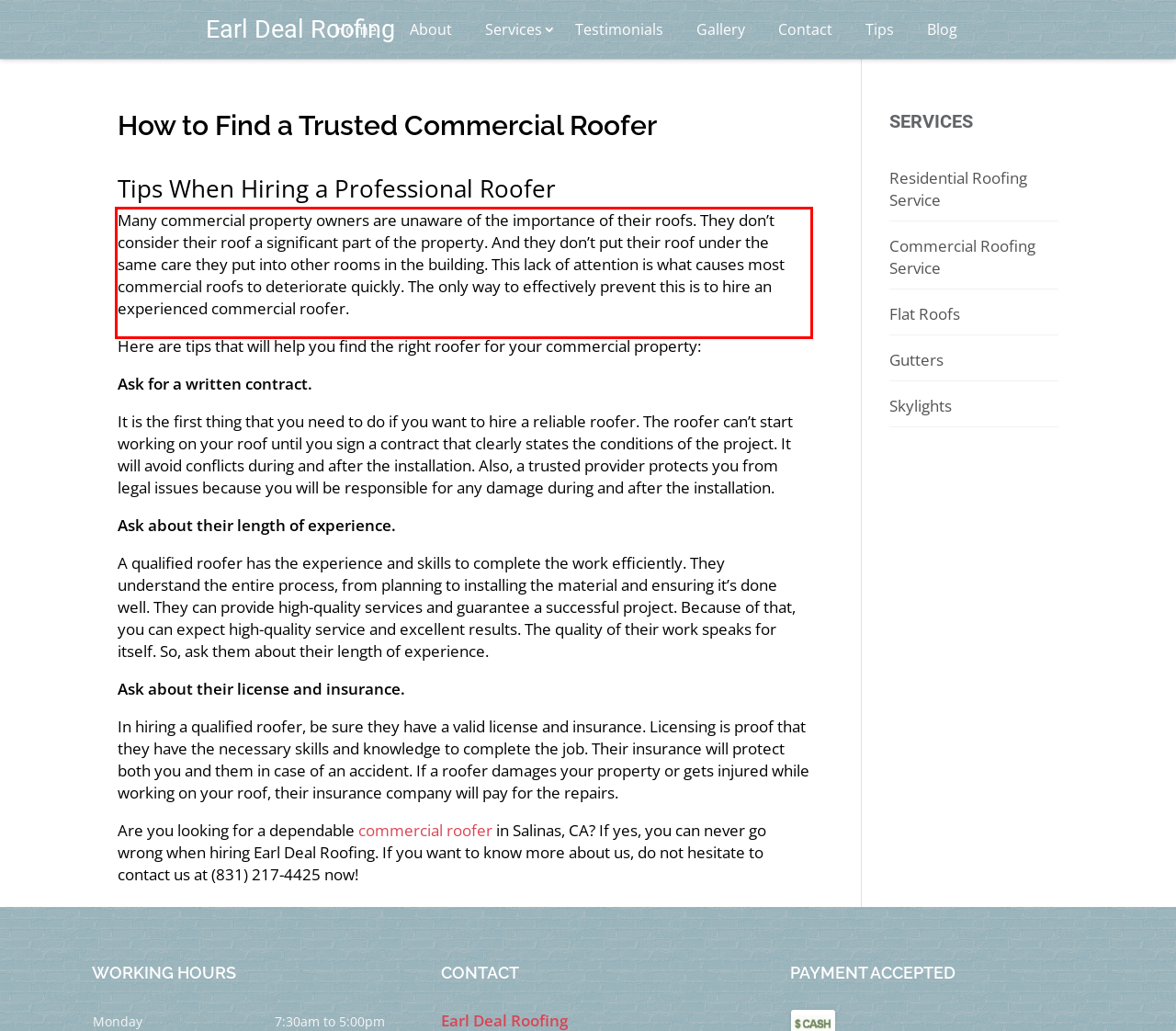You are given a screenshot showing a webpage with a red bounding box. Perform OCR to capture the text within the red bounding box.

Many commercial property owners are unaware of the importance of their roofs. They don’t consider their roof a significant part of the property. And they don’t put their roof under the same care they put into other rooms in the building. This lack of attention is what causes most commercial roofs to deteriorate quickly. The only way to effectively prevent this is to hire an experienced commercial roofer.